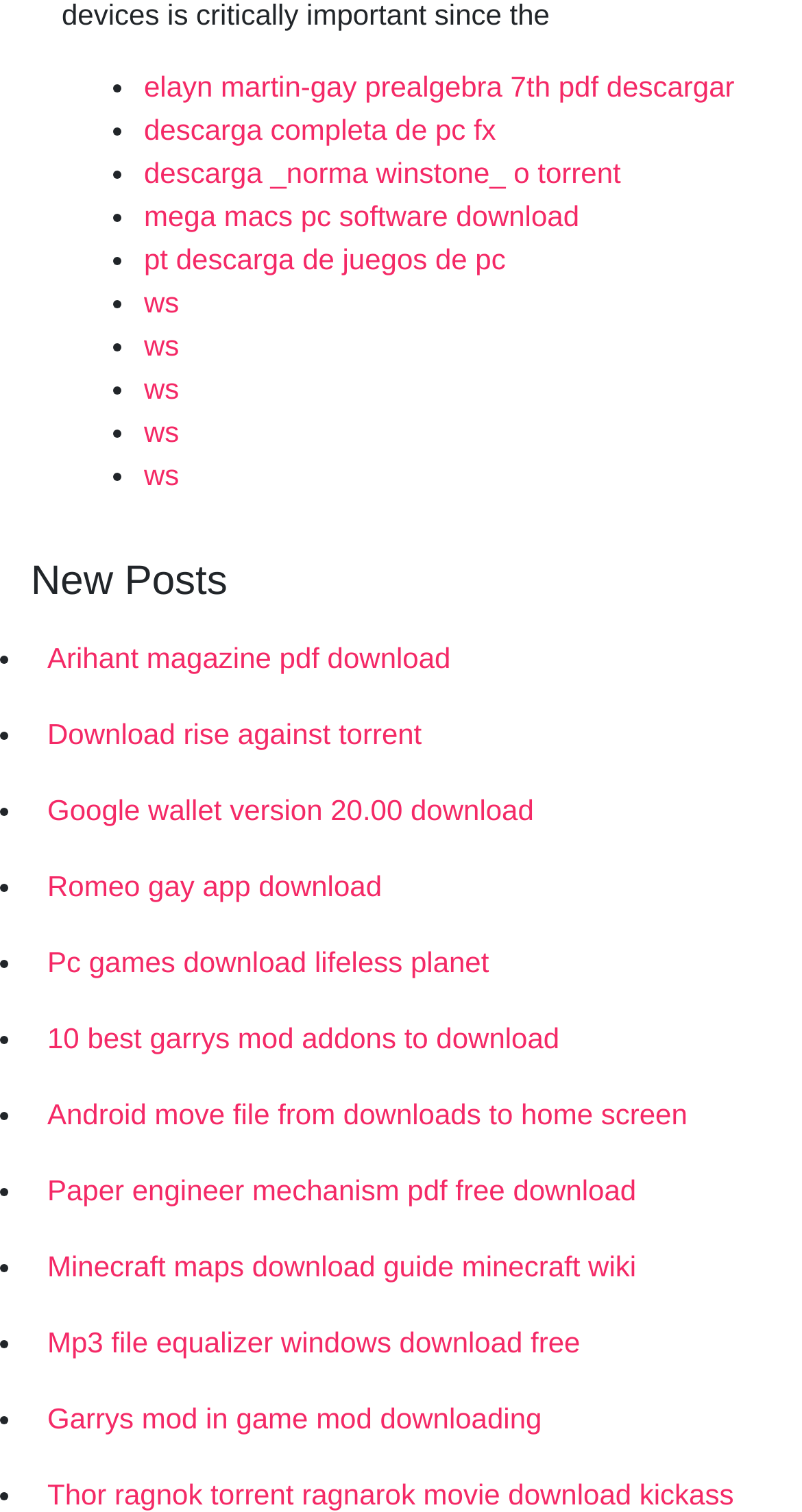Using the webpage screenshot, locate the HTML element that fits the following description and provide its bounding box: "mega macs pc software download".

[0.179, 0.132, 0.722, 0.154]